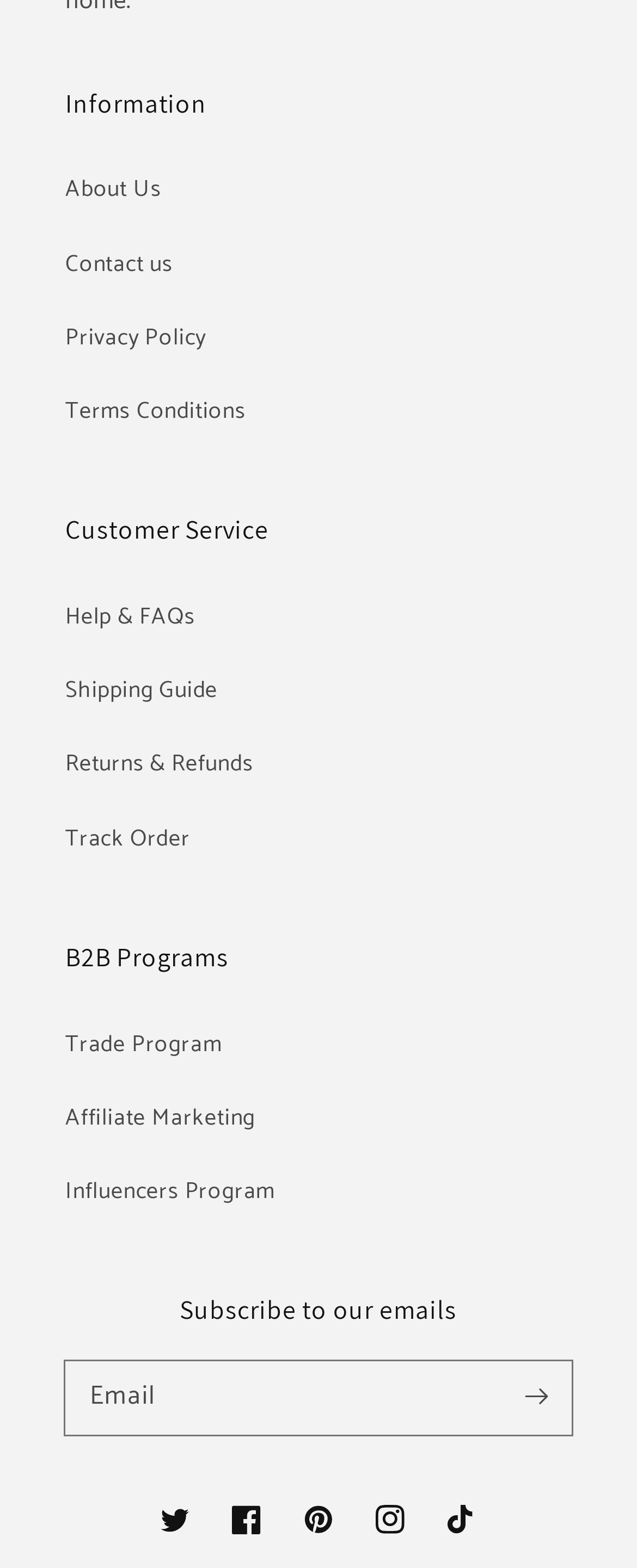What is the purpose of the textbox?
Please respond to the question with a detailed and thorough explanation.

I found a textbox with a label 'Email' and a button 'Subscribe' next to it, which suggests that the purpose of the textbox is to enter an email address to subscribe to the website's emails.